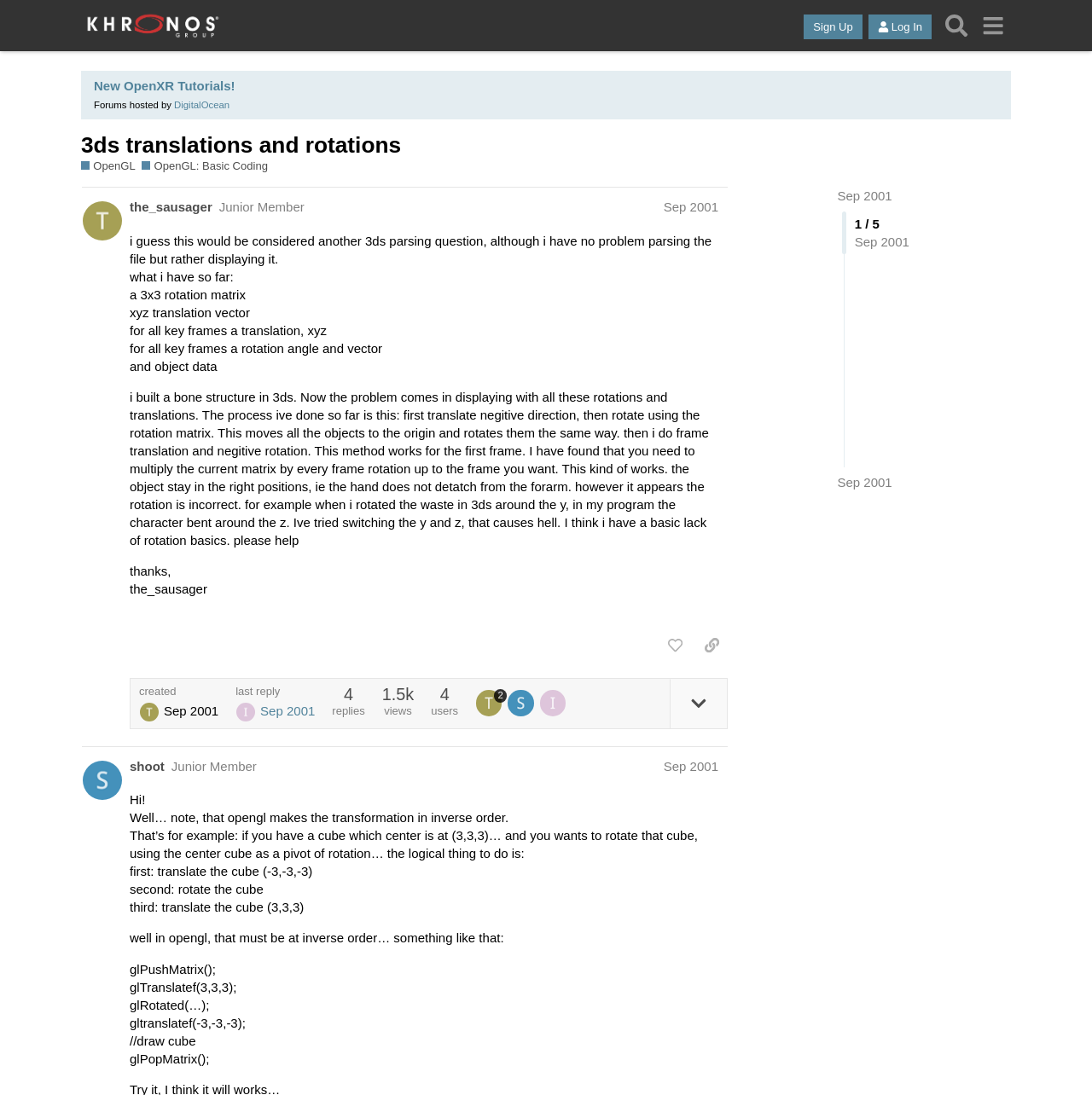Determine the heading of the webpage and extract its text content.

3ds translations and rotations